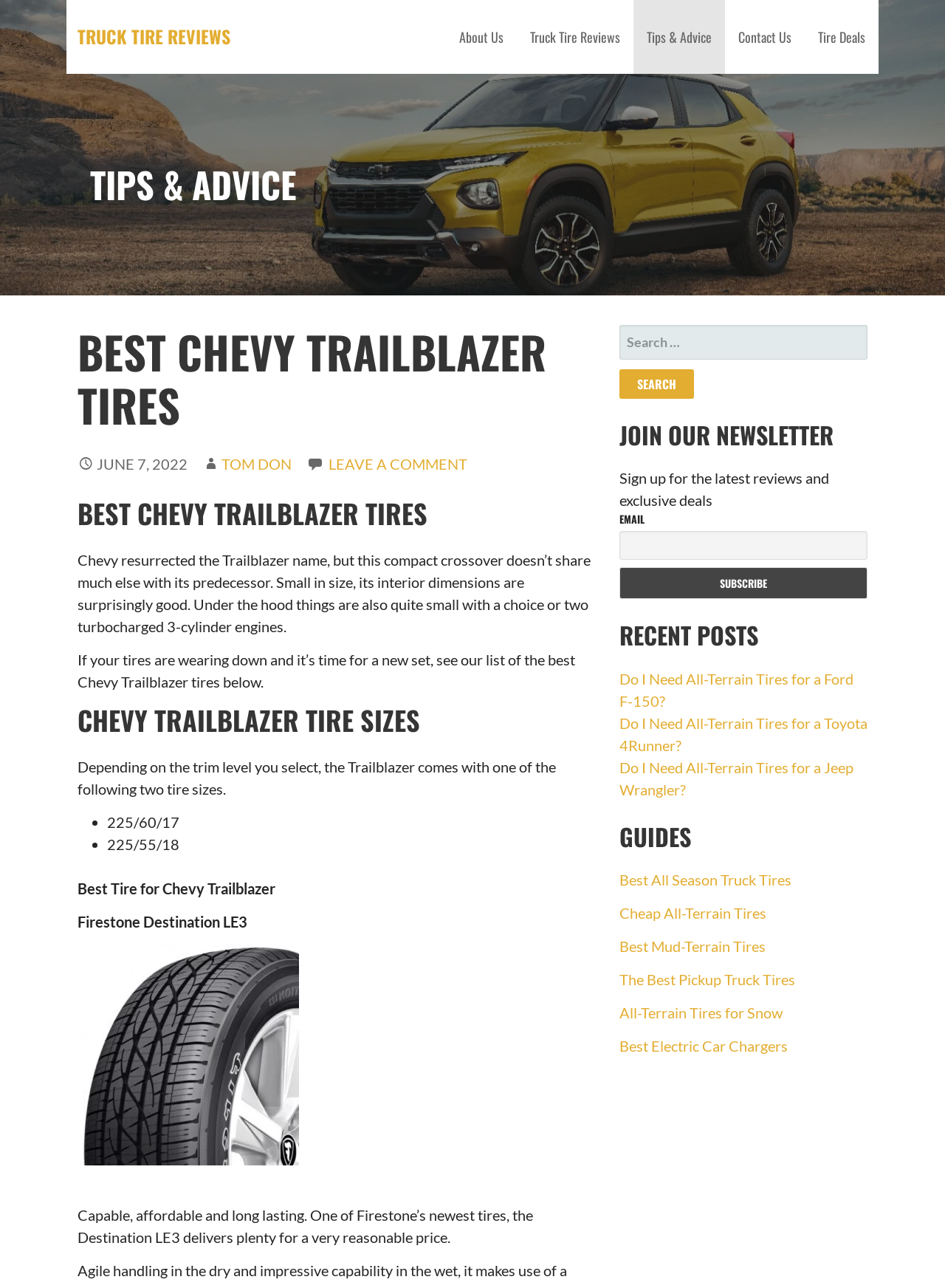Locate the bounding box coordinates of the clickable region necessary to complete the following instruction: "Read the review of Firestone Destination LE3". Provide the coordinates in the format of four float numbers between 0 and 1, i.e., [left, top, right, bottom].

[0.082, 0.911, 0.317, 0.925]